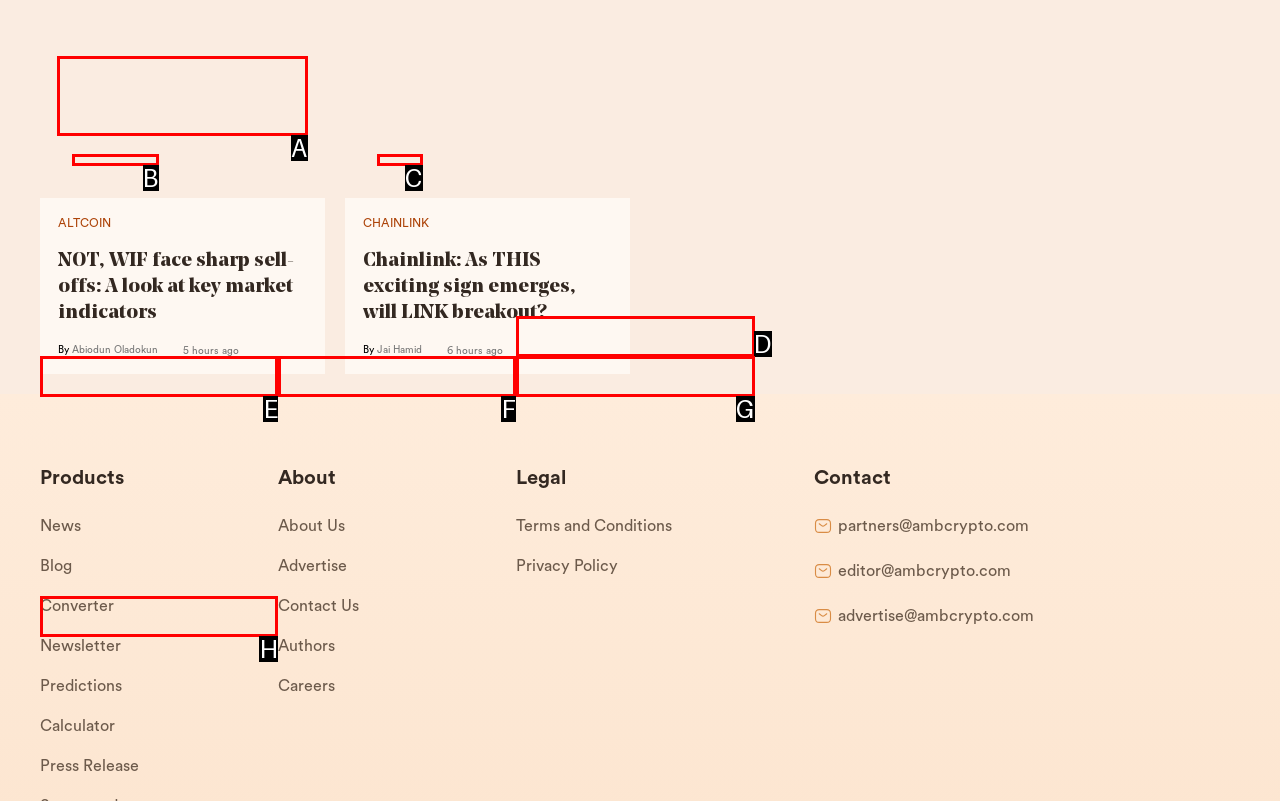Determine the letter of the UI element I should click on to complete the task: Click on the 'NOT, WIF face sharp sell-offs: A look at key market indicators' article from the provided choices in the screenshot.

A